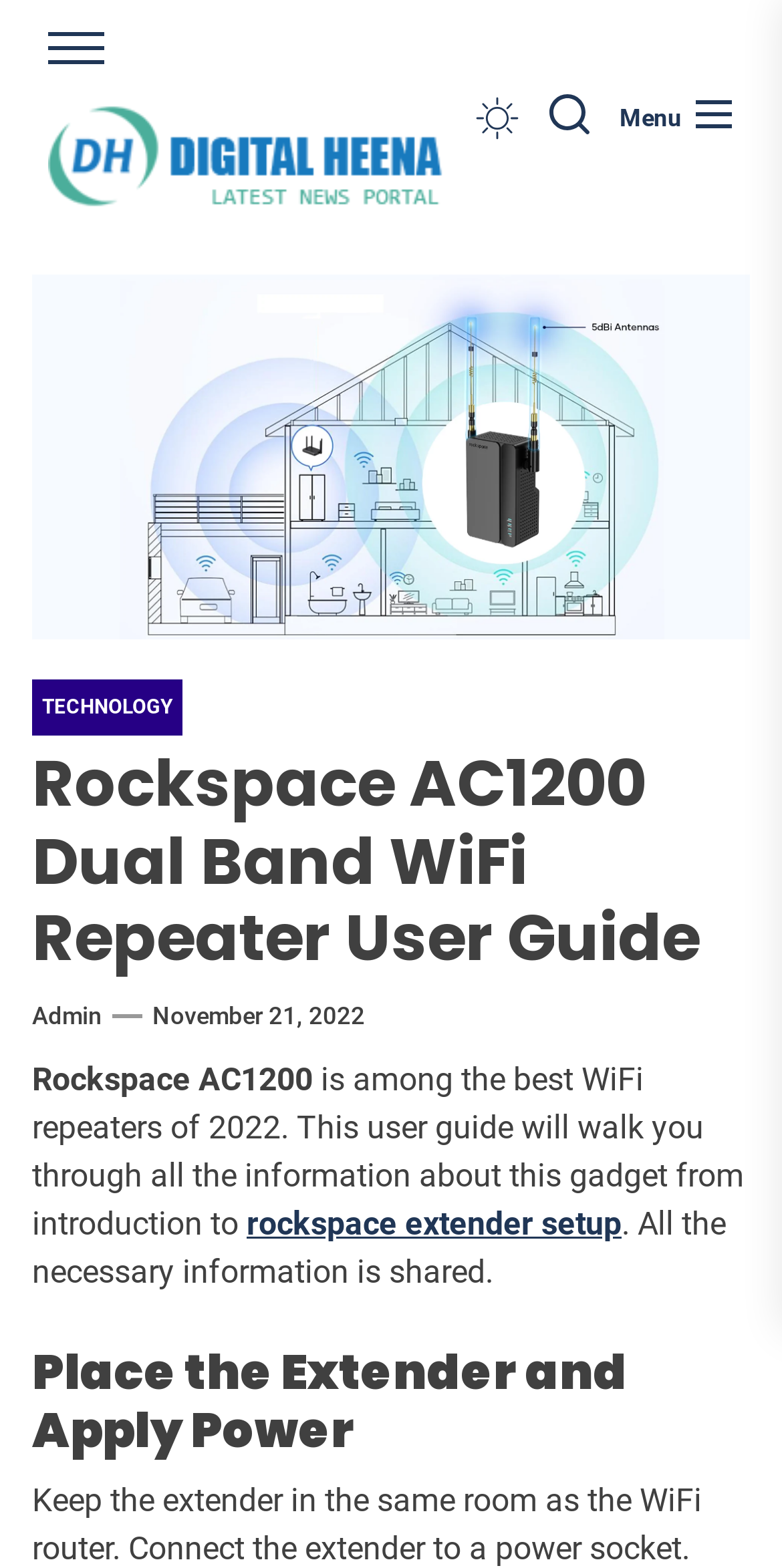Pinpoint the bounding box coordinates of the element to be clicked to execute the instruction: "Click the menu button".

[0.792, 0.056, 0.938, 0.094]